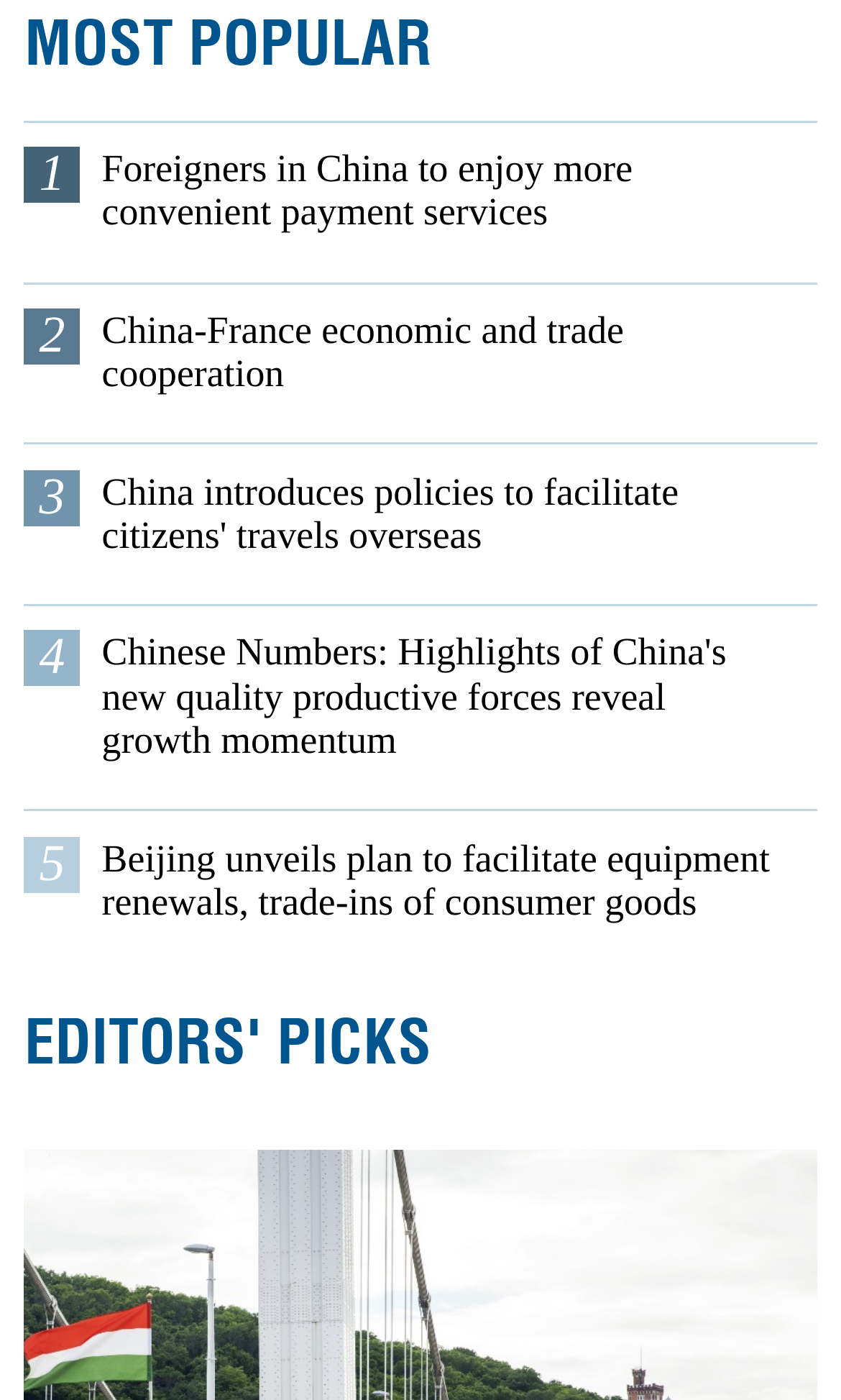Find the bounding box of the UI element described as: "China-France economic and trade cooperation". The bounding box coordinates should be given as four float values between 0 and 1, i.e., [left, top, right, bottom].

[0.121, 0.22, 0.922, 0.282]